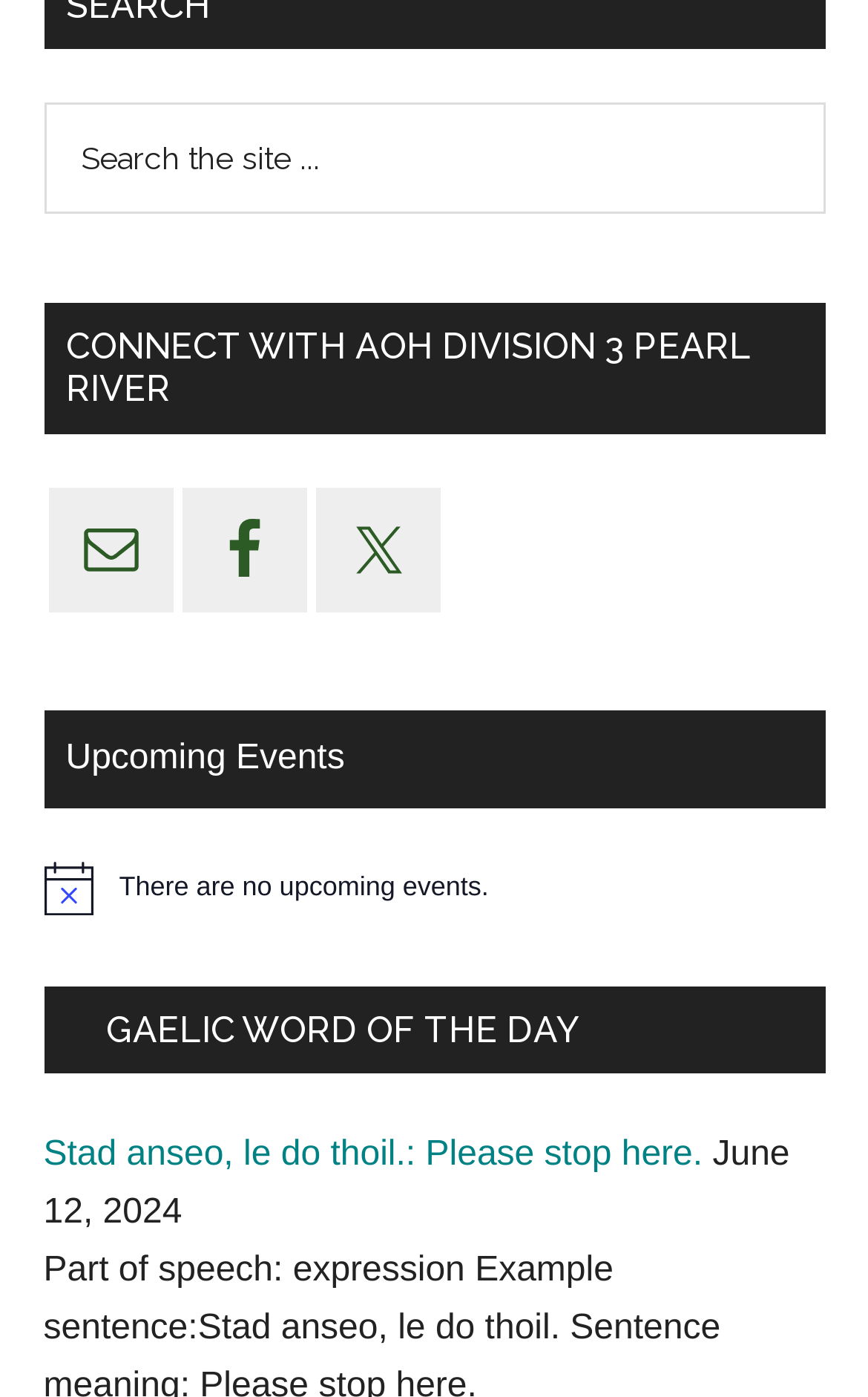What is the date displayed at the bottom of the webpage?
Your answer should be a single word or phrase derived from the screenshot.

June 12, 2024